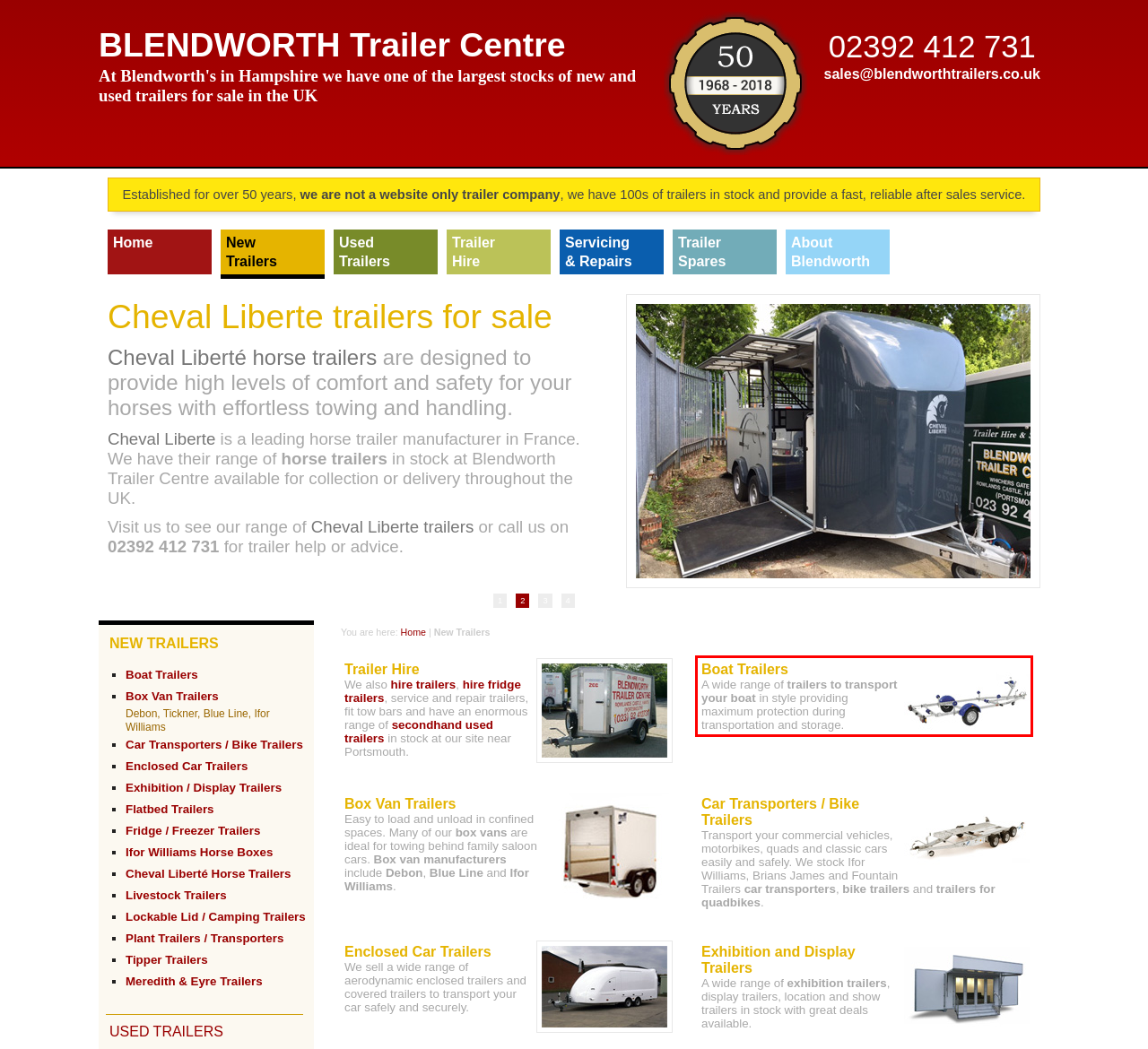Using the provided screenshot of a webpage, recognize the text inside the red rectangle bounding box by performing OCR.

Boat Trailers A wide range of trailers to transport your boat in style providing maximum protection during transportation and storage.